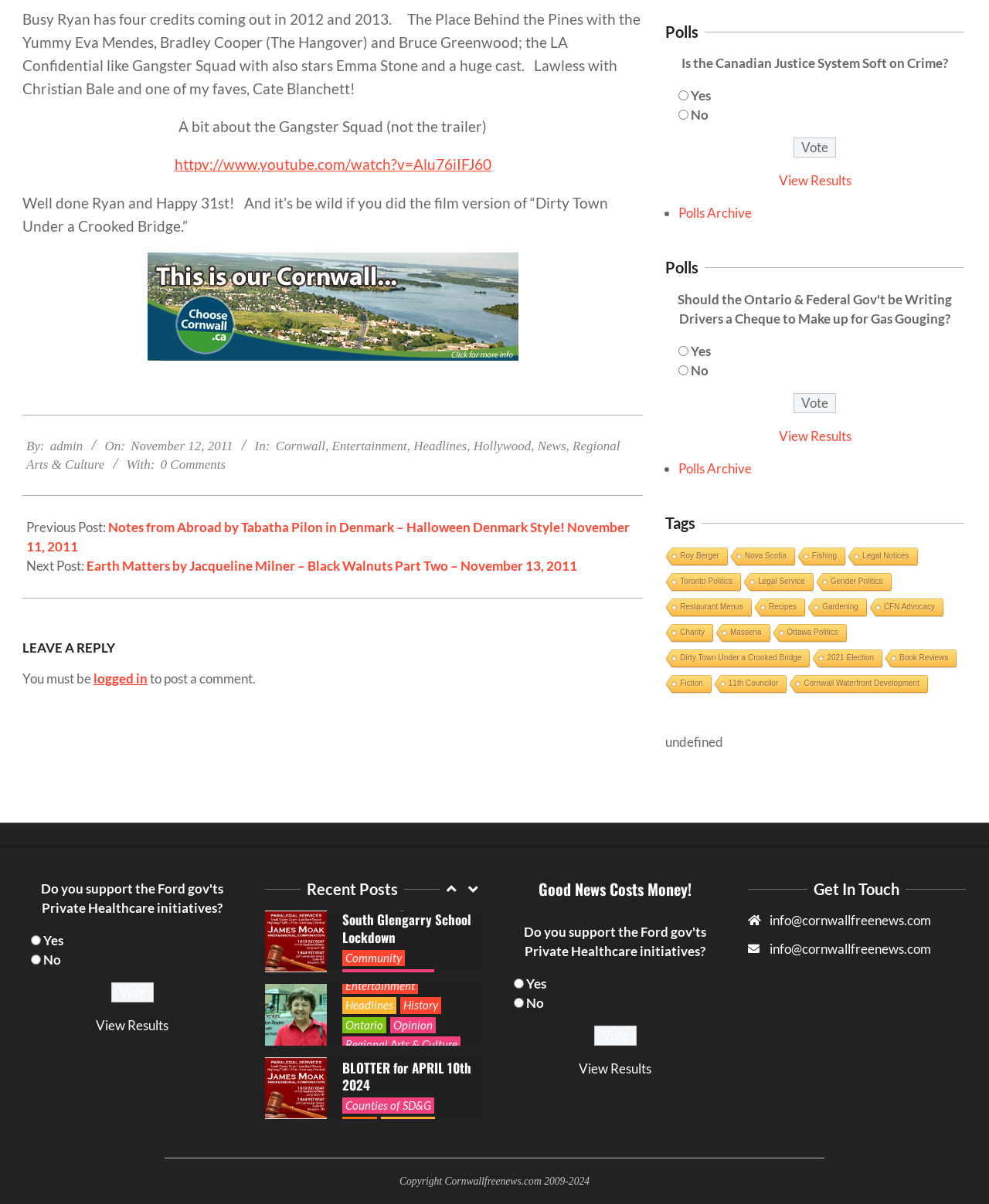Find the bounding box coordinates of the clickable area that will achieve the following instruction: "View the results of the poll about the Canadian Justice System".

[0.787, 0.143, 0.861, 0.157]